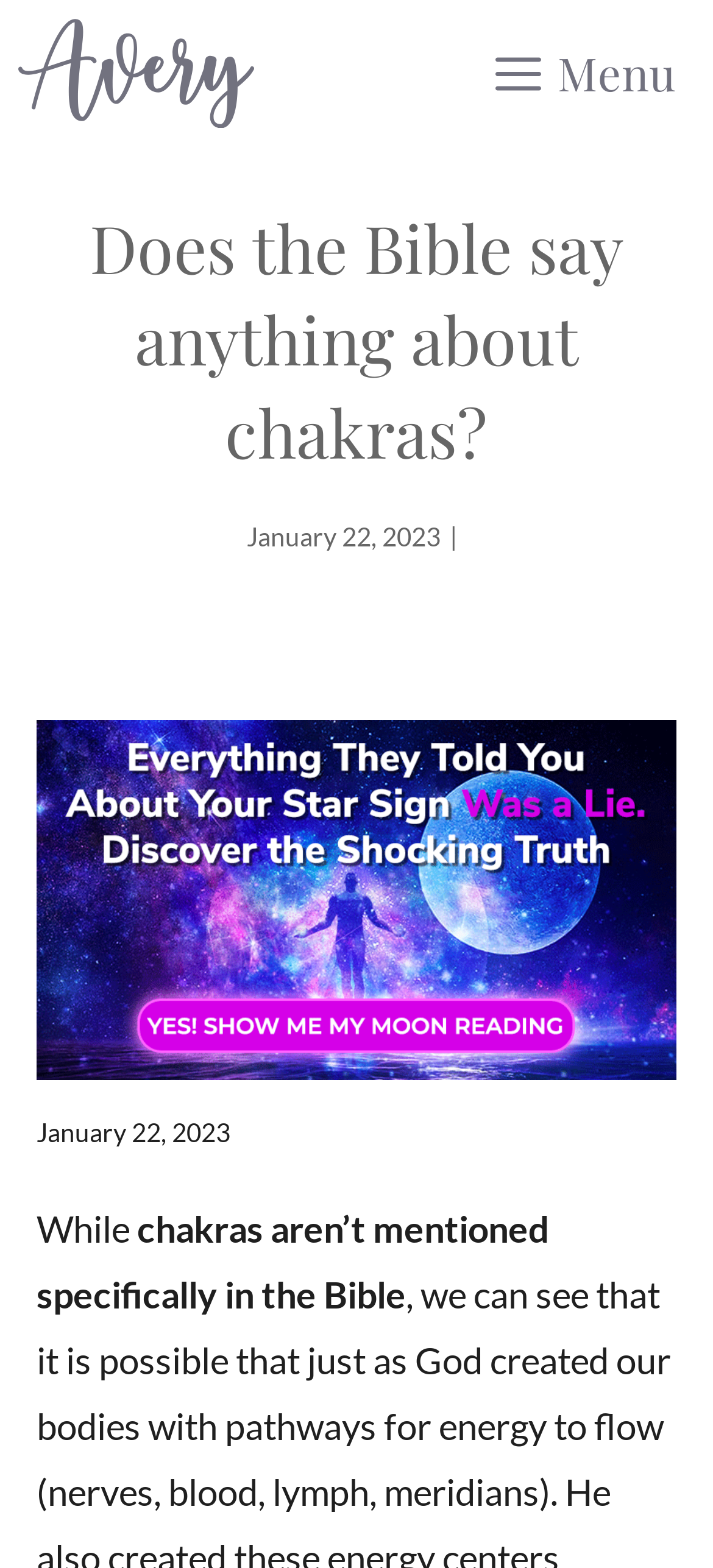Ascertain the bounding box coordinates for the UI element detailed here: "Menu". The coordinates should be provided as [left, top, right, bottom] with each value being a float between 0 and 1.

[0.592, 0.0, 1.0, 0.093]